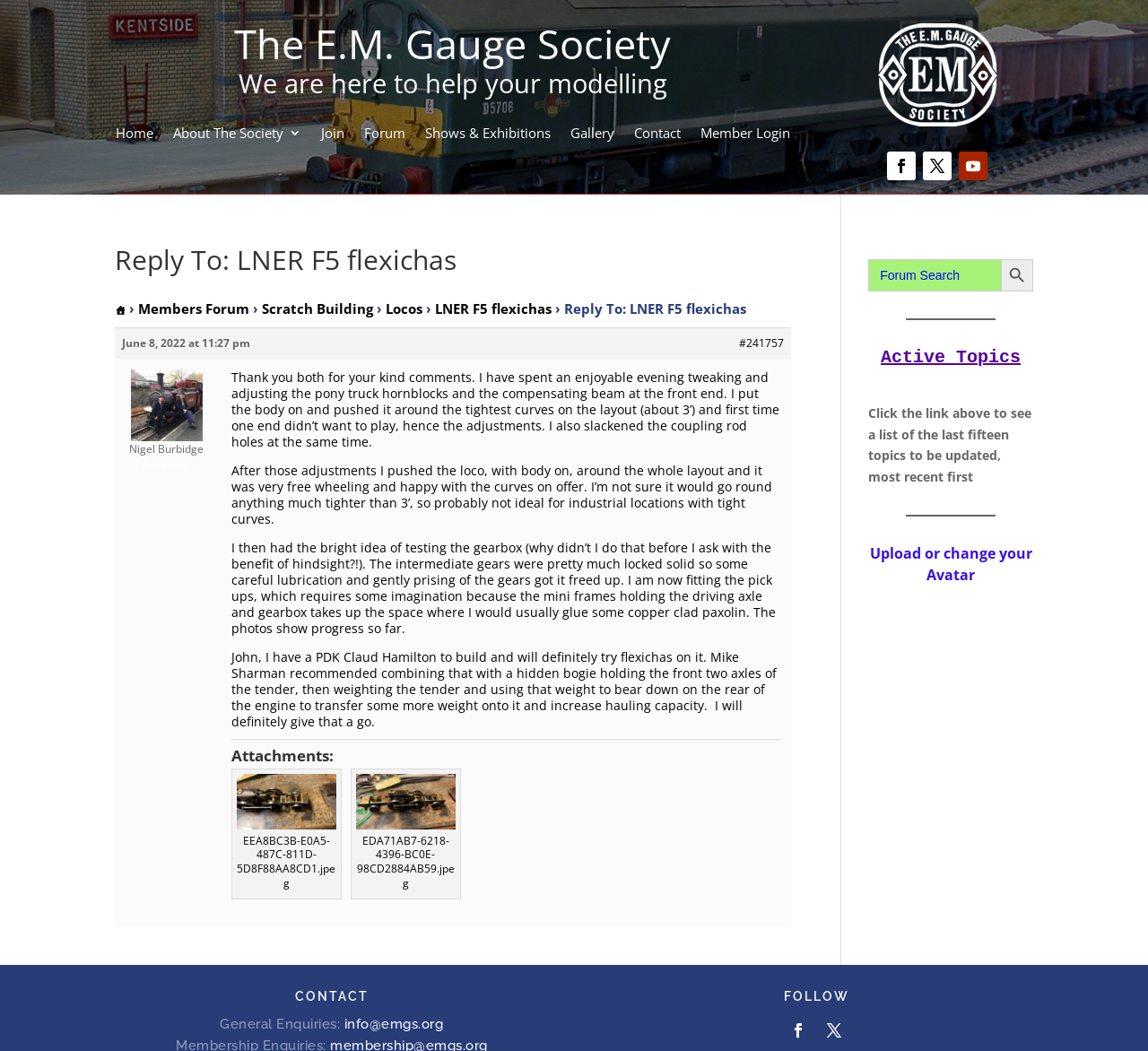Please identify the bounding box coordinates of the element I should click to complete this instruction: 'Reply to the LNER F5 flexichas topic'. The coordinates should be given as four float numbers between 0 and 1, like this: [left, top, right, bottom].

[0.1, 0.234, 0.689, 0.269]